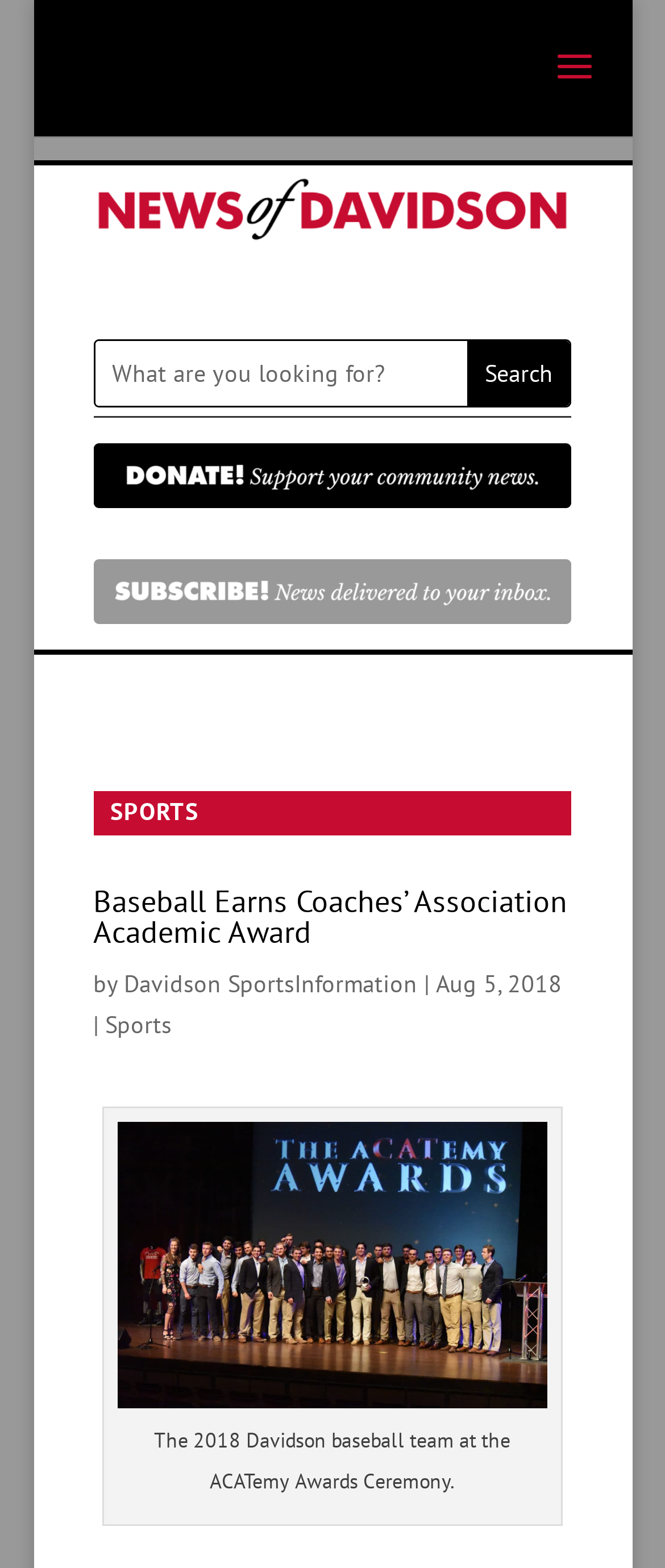Generate a thorough caption detailing the webpage content.

The webpage is about a news article titled "Baseball Earns Coaches’ Association Academic Award" from News of Davidson. At the top, there is a search bar with a textbox and a search button, allowing users to search for specific content. Below the search bar, there are three links: "Donate! Support your community news" with an accompanying image, "Subscribe! News delivered to your inbox" with an accompanying image, and a link to the news article itself.

The main content of the webpage is divided into sections. The first section is headed by "SPORTS" and contains the title of the news article "Baseball Earns Coaches’ Association Academic Award". Below the title, there is a byline with the author's name "Davidson SportsInformation" and the date "Aug 5, 2018". 

To the right of the byline, there is a link to the "Sports" section. Below the byline, there is an image with a caption "The 2018 Davidson baseball team at the ACATemy Awards Ceremony." The image takes up most of the width of the webpage.